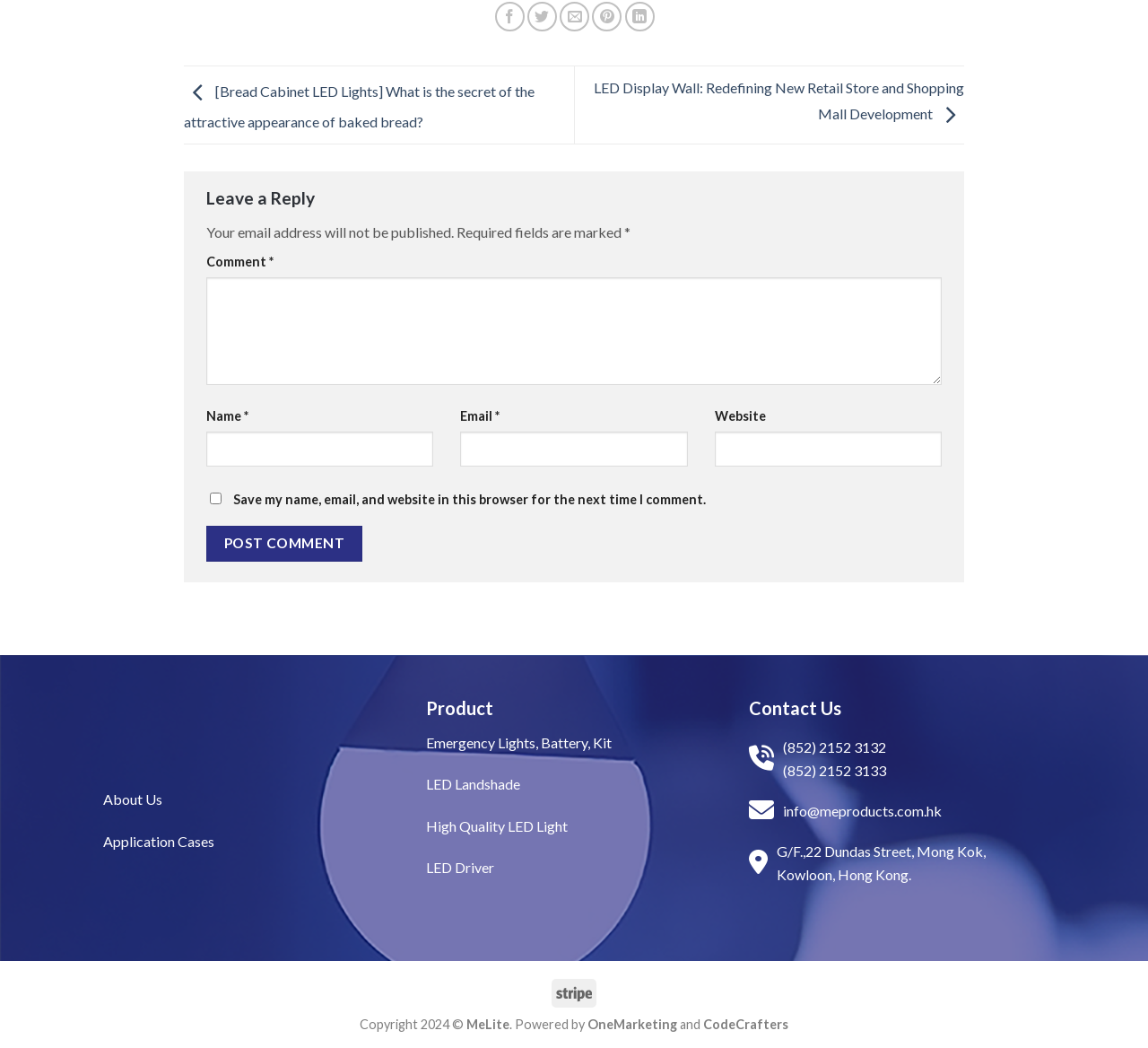Determine the bounding box coordinates of the section to be clicked to follow the instruction: "Contact Us". The coordinates should be given as four float numbers between 0 and 1, formatted as [left, top, right, bottom].

[0.652, 0.665, 0.733, 0.686]